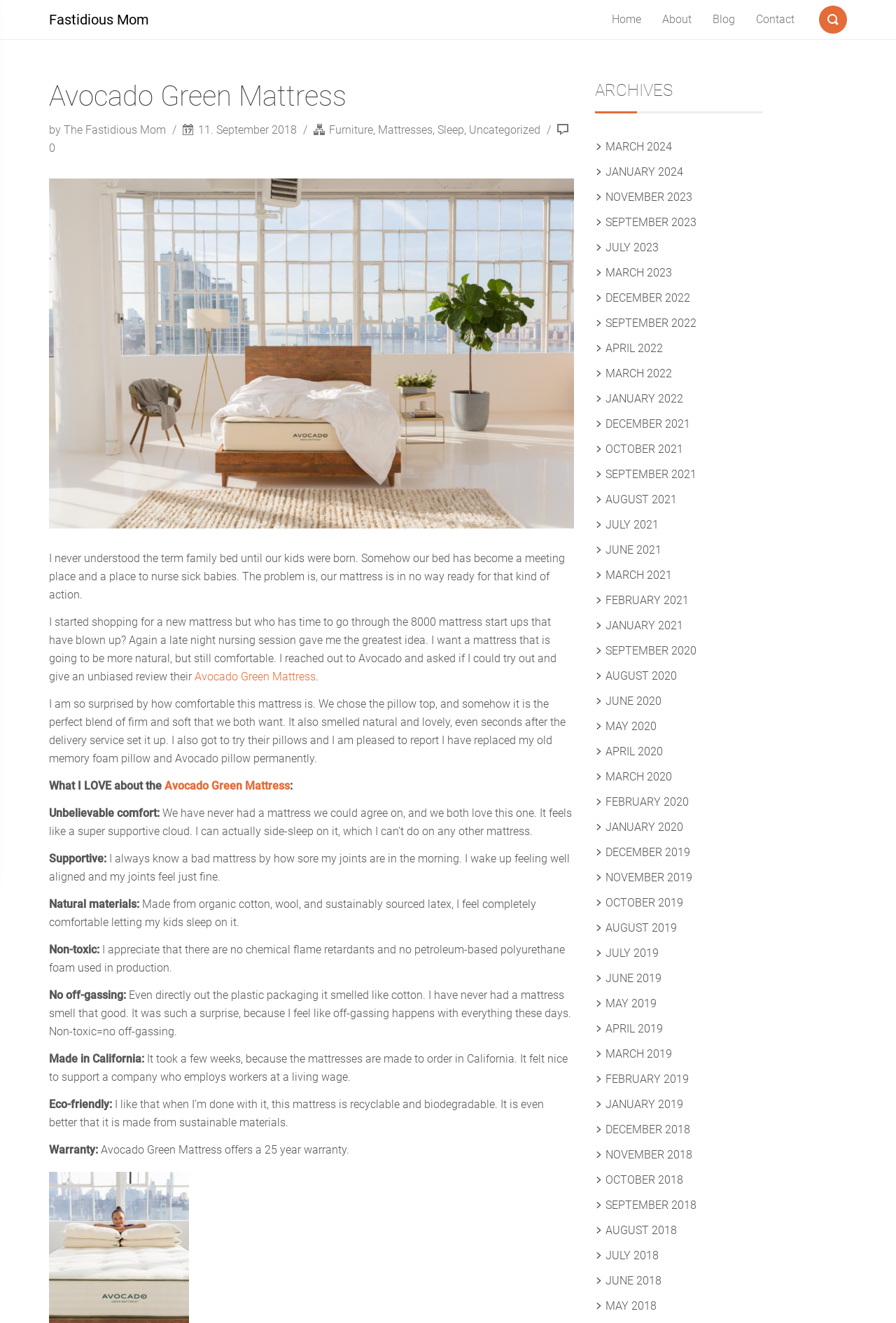Please locate the bounding box coordinates of the element that should be clicked to complete the given instruction: "click on the 'Home' link".

[0.671, 0.0, 0.727, 0.03]